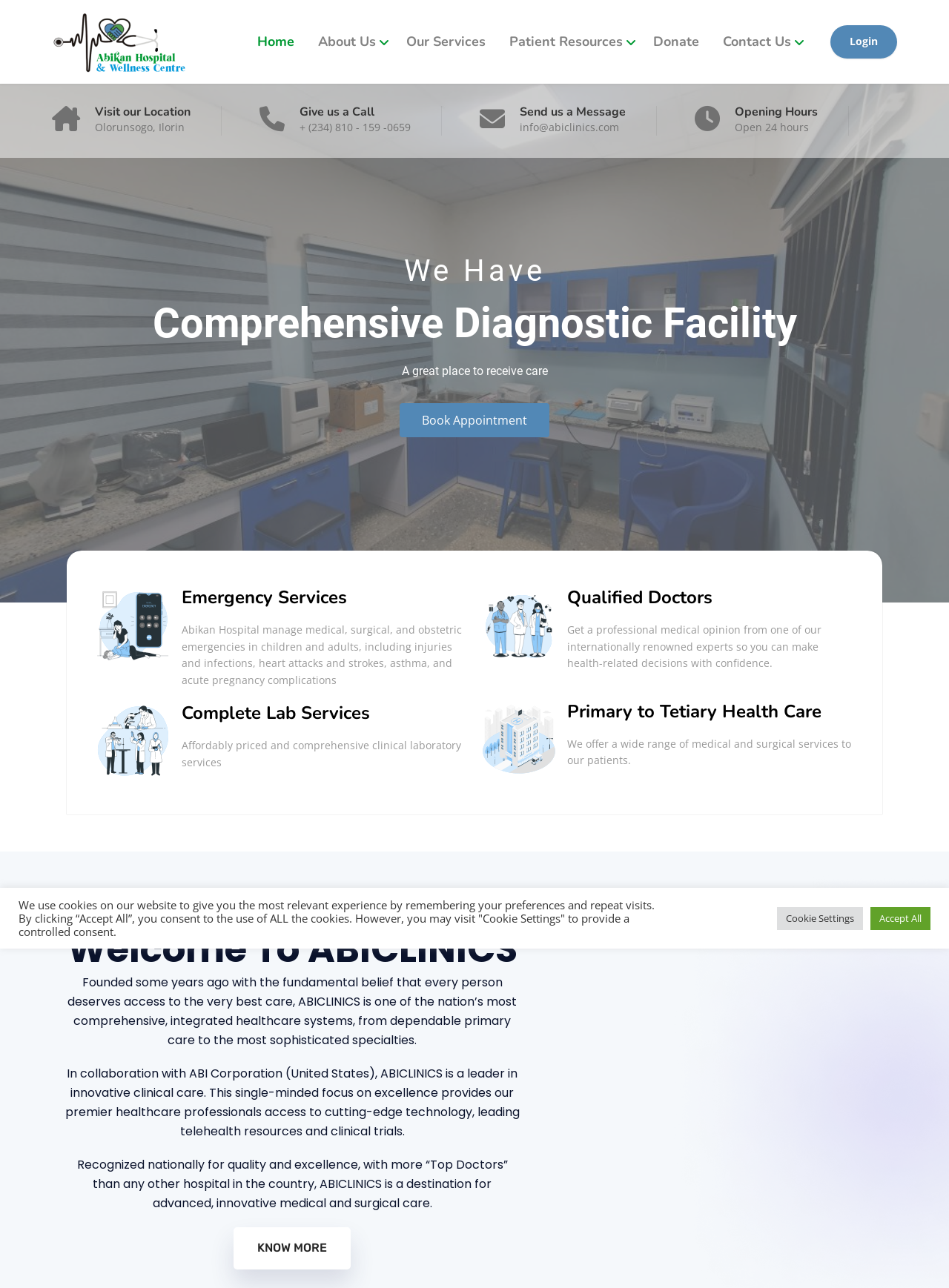Provide a thorough description of the webpage's content and layout.

The webpage is about ABI Clinics, a healthcare system that aims to provide advanced medical care. At the top left corner, there is a logo of ABI Clinics, which is an image with the text "ABICLINICS". Next to the logo, there is a navigation menu with links to different sections of the website, including "Home", "About Us", "Our Services", "Patient Resources", "Donate", and "Contact Us". On the top right corner, there is a "Login" link.

Below the navigation menu, there are three columns of information. The left column has three sections: "Visit our Location", "Give us a Call", and "Send us a Message", each with a heading and a brief description. The middle column has three sections: "Emergency Services", "Complete Lab Services", and "Qualified Doctors", each with a heading, a brief description, and an image. The right column has three sections: "Opening Hours", "Primary to Tetiary Health Care", and a blank section, each with a heading and a brief description.

Further down the page, there is a heading "Welcome To ABICLINICS" followed by three paragraphs of text that describe the mission and values of ABI Clinics. Below this section, there is a link "KNOW MORE".

At the bottom of the page, there is a notification about the use of cookies on the website, with options to "Accept All" or visit "Cookie Settings" to provide controlled consent.